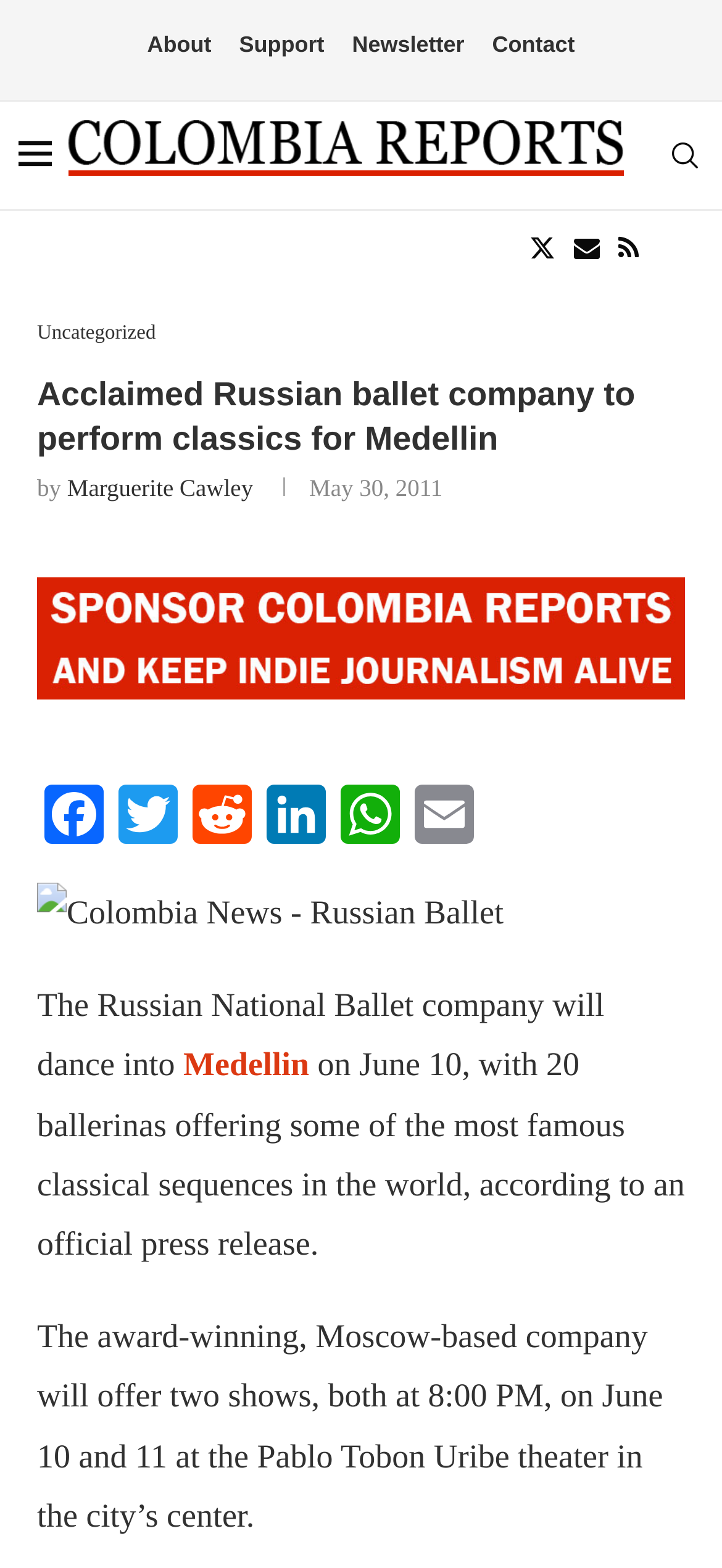What is the date of the ballet performance?
Answer the question with a detailed and thorough explanation.

I found the answer by reading the text on the webpage, specifically the sentence 'The Russian National Ballet company will dance into Medellin on June 10...' which mentions the date of the performance.